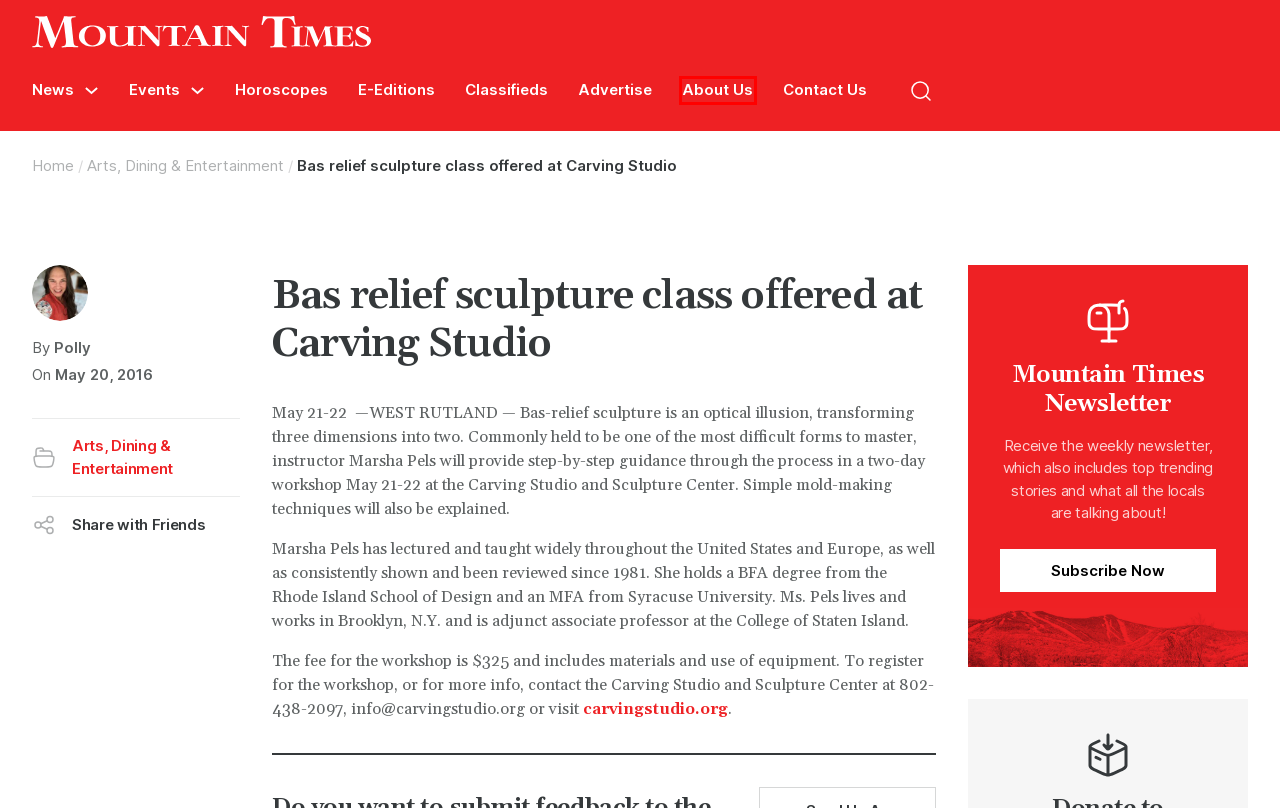Consider the screenshot of a webpage with a red bounding box and select the webpage description that best describes the new page that appears after clicking the element inside the red box. Here are the candidates:
A. About Us - Mountain Times
B. Polly - Mountain Times
C. Local news - Mountain Times
D. The Mountain Times | Your Guide to Vermont News, Events, and Culture
E. Horoscopes for April 11th - April 17th, 2018 - Mountain Times
F. Newsletter - Mountain Times
G. Classifieds - Mountain Times
H. Advertise - Mountain Times

A